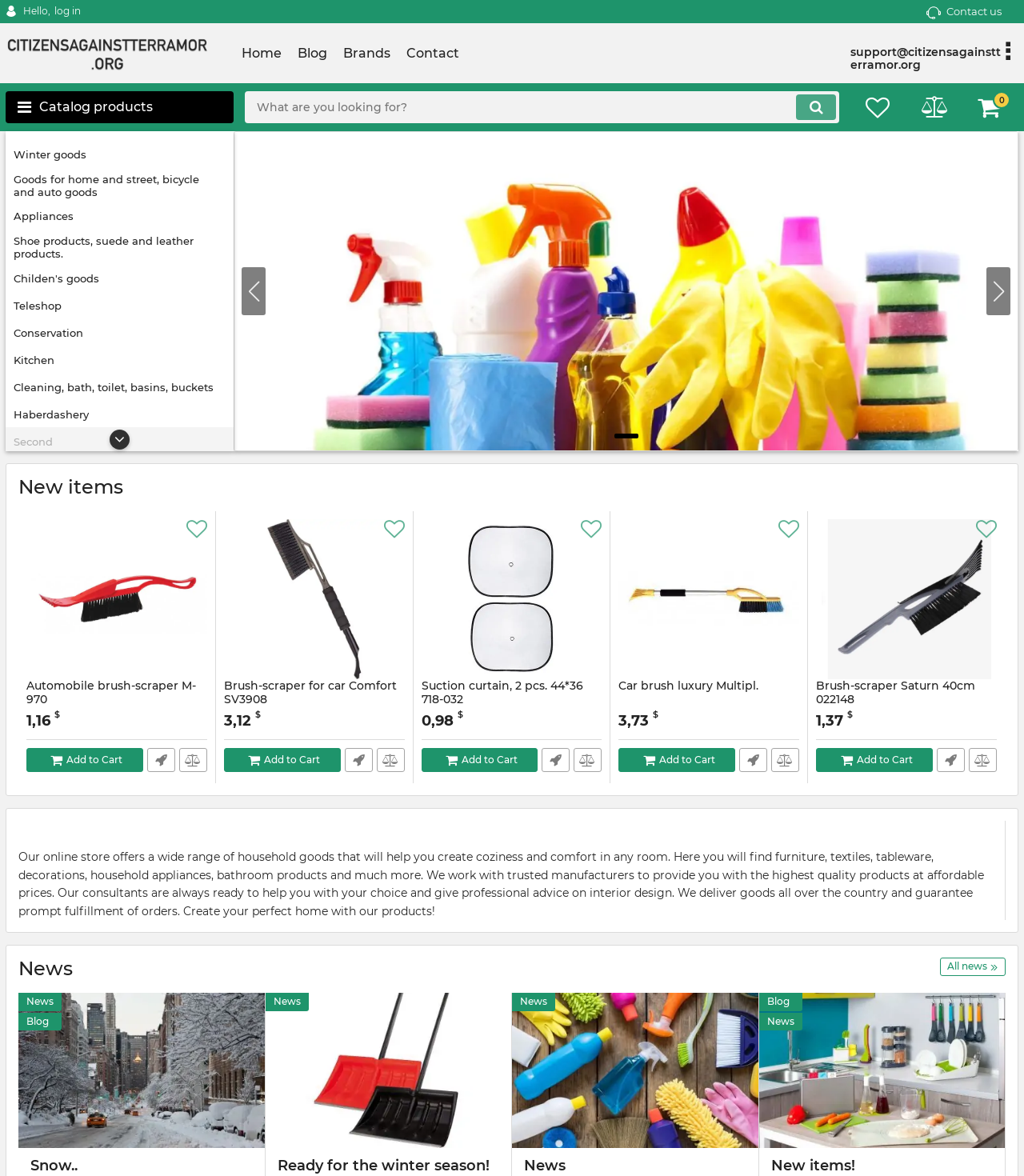Identify the bounding box coordinates for the element you need to click to achieve the following task: "Add Automobile brush-scraper M-970 to cart". The coordinates must be four float values ranging from 0 to 1, formatted as [left, top, right, bottom].

[0.026, 0.636, 0.14, 0.656]